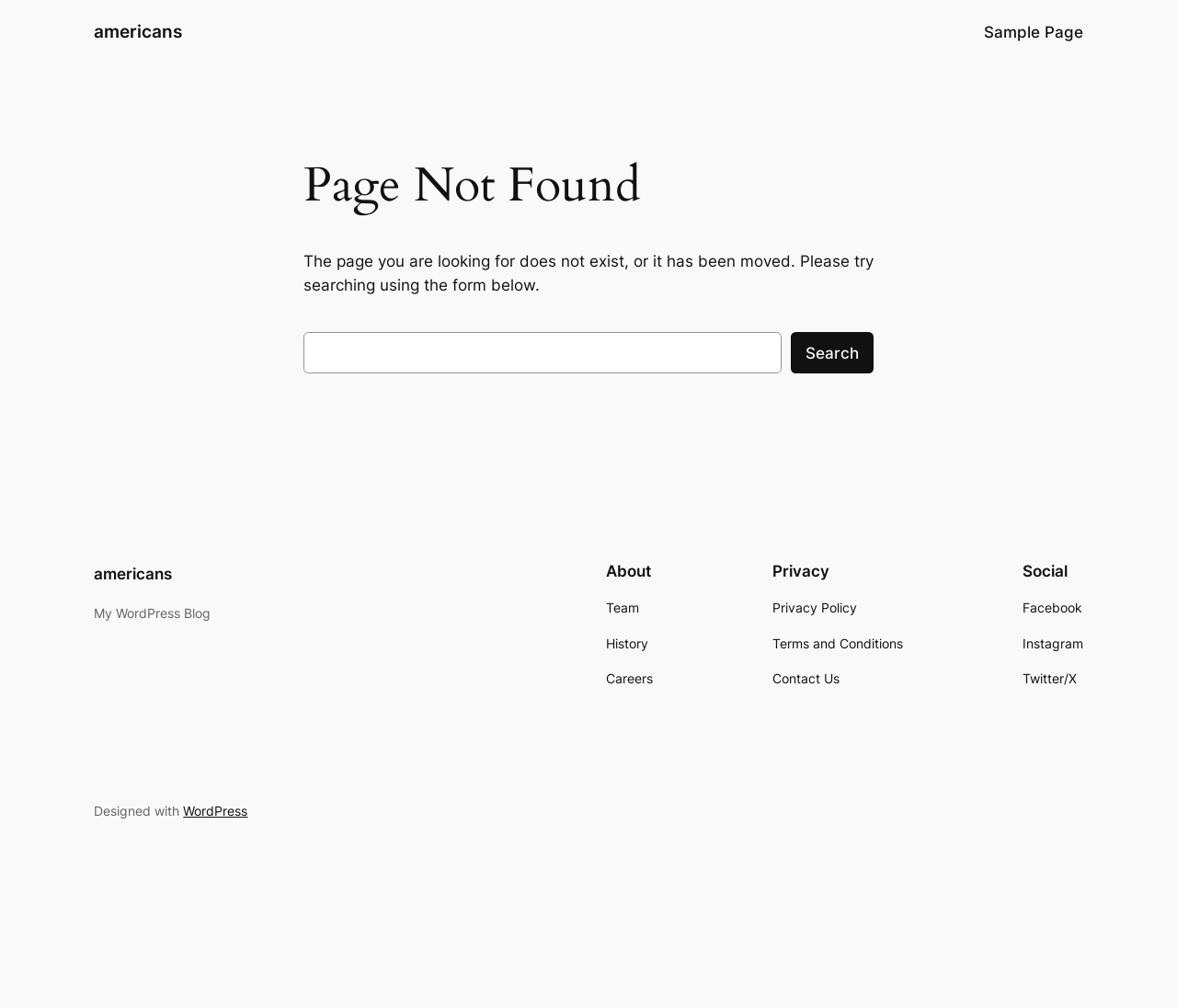What is the purpose of the search box?
Please craft a detailed and exhaustive response to the question.

The search box is located in the main section of the webpage, below the 'Page Not Found' heading. It is accompanied by a 'Search' button, indicating that users can input keywords to search for content on the website.